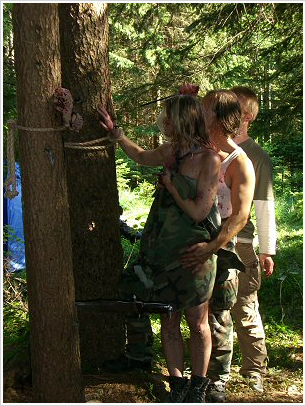What is the woman partially clothed in?
Please provide an in-depth and detailed response to the question.

The caption describes the woman as 'partially clothed in camouflage', indicating that she is wearing camouflage attire, which is often used for blending into natural environments.